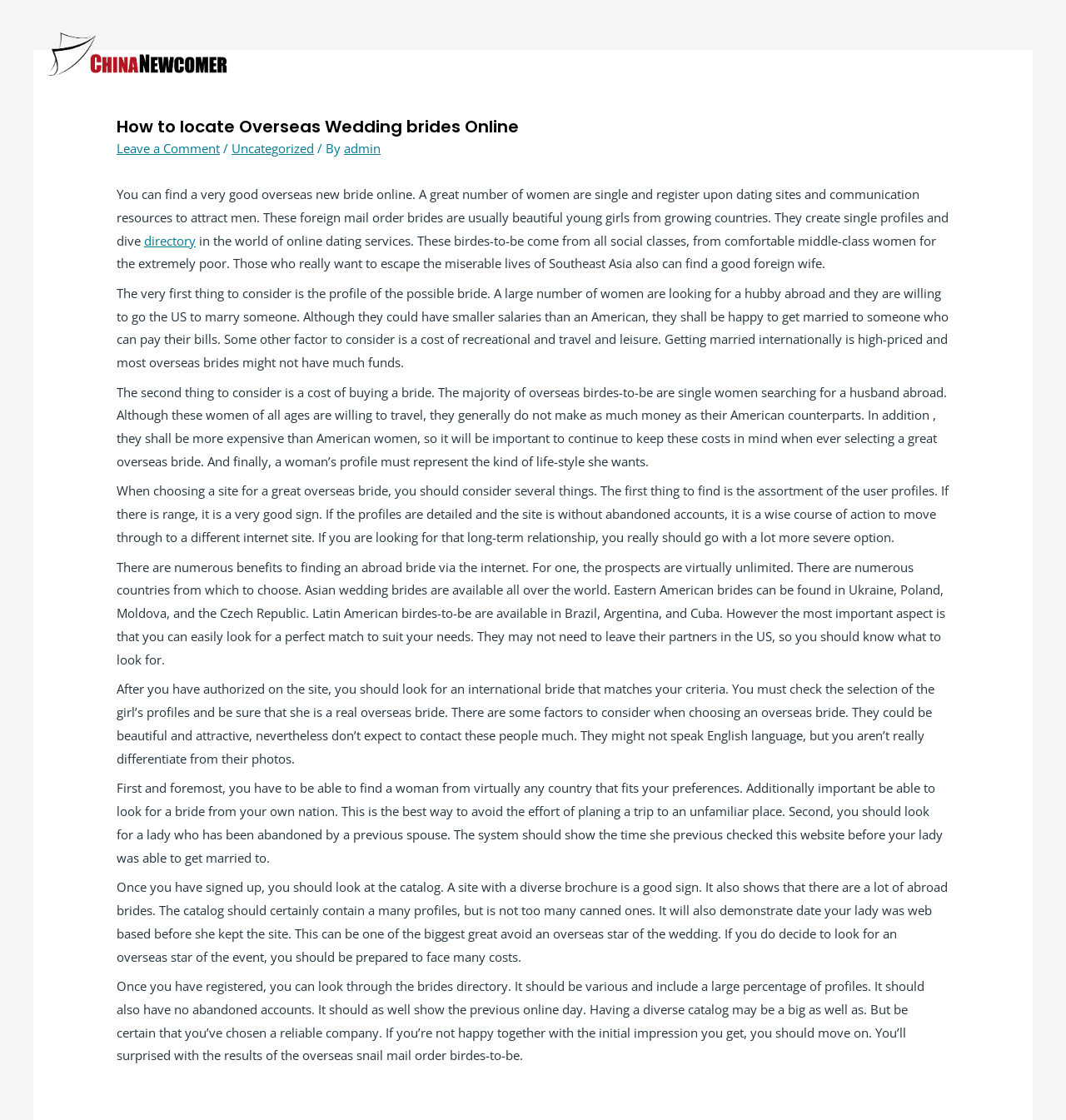Answer the question using only one word or a concise phrase: What is a benefit of finding an overseas bride online?

Unlimited prospects